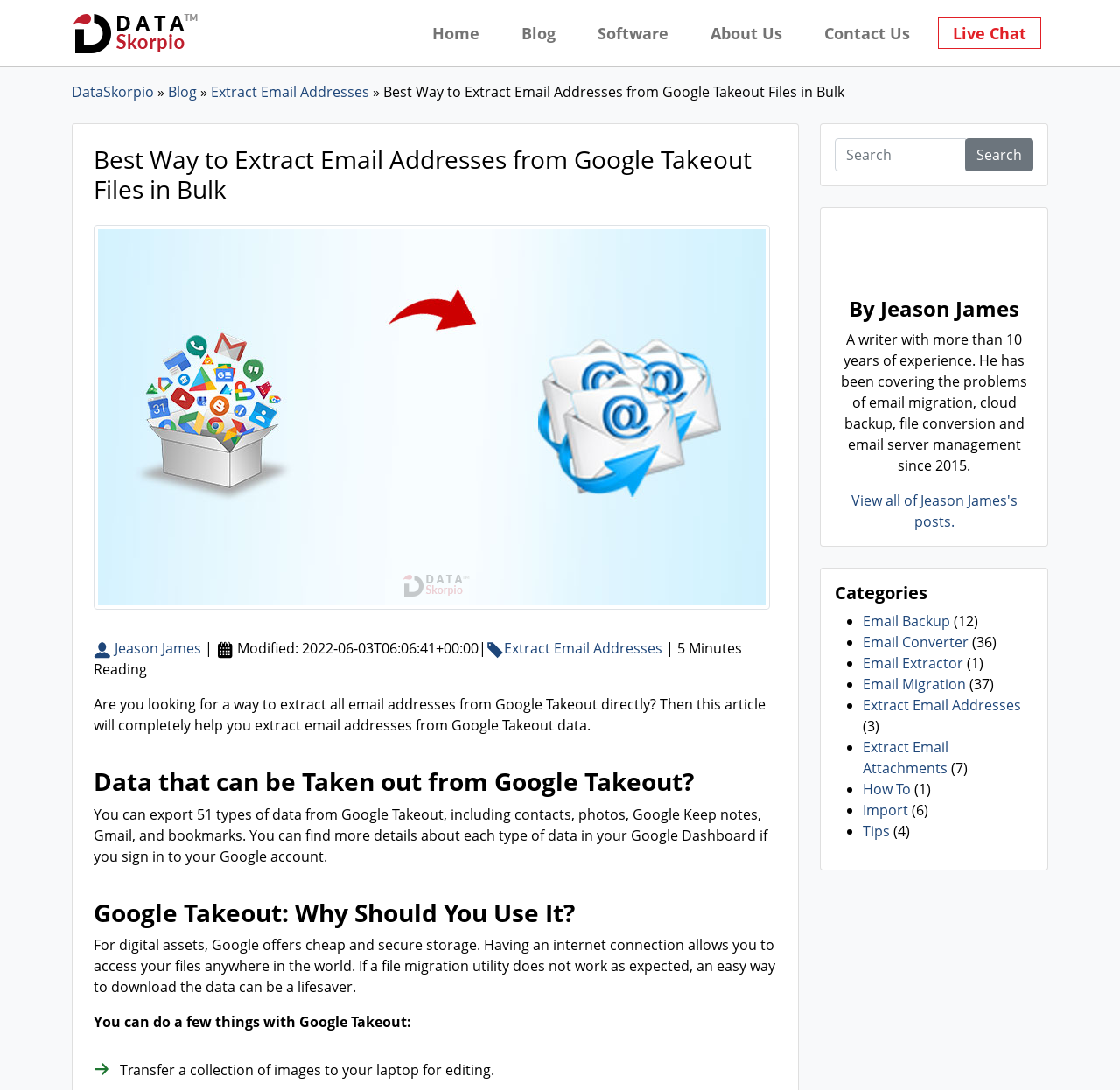Refer to the image and provide an in-depth answer to the question: 
How many types of data can be exported from Google Takeout?

According to the article, you can export 51 types of data from Google Takeout, including contacts, photos, Google Keep notes, Gmail, and bookmarks, as mentioned in the section 'Data that can be Taken out from Google Takeout?'.